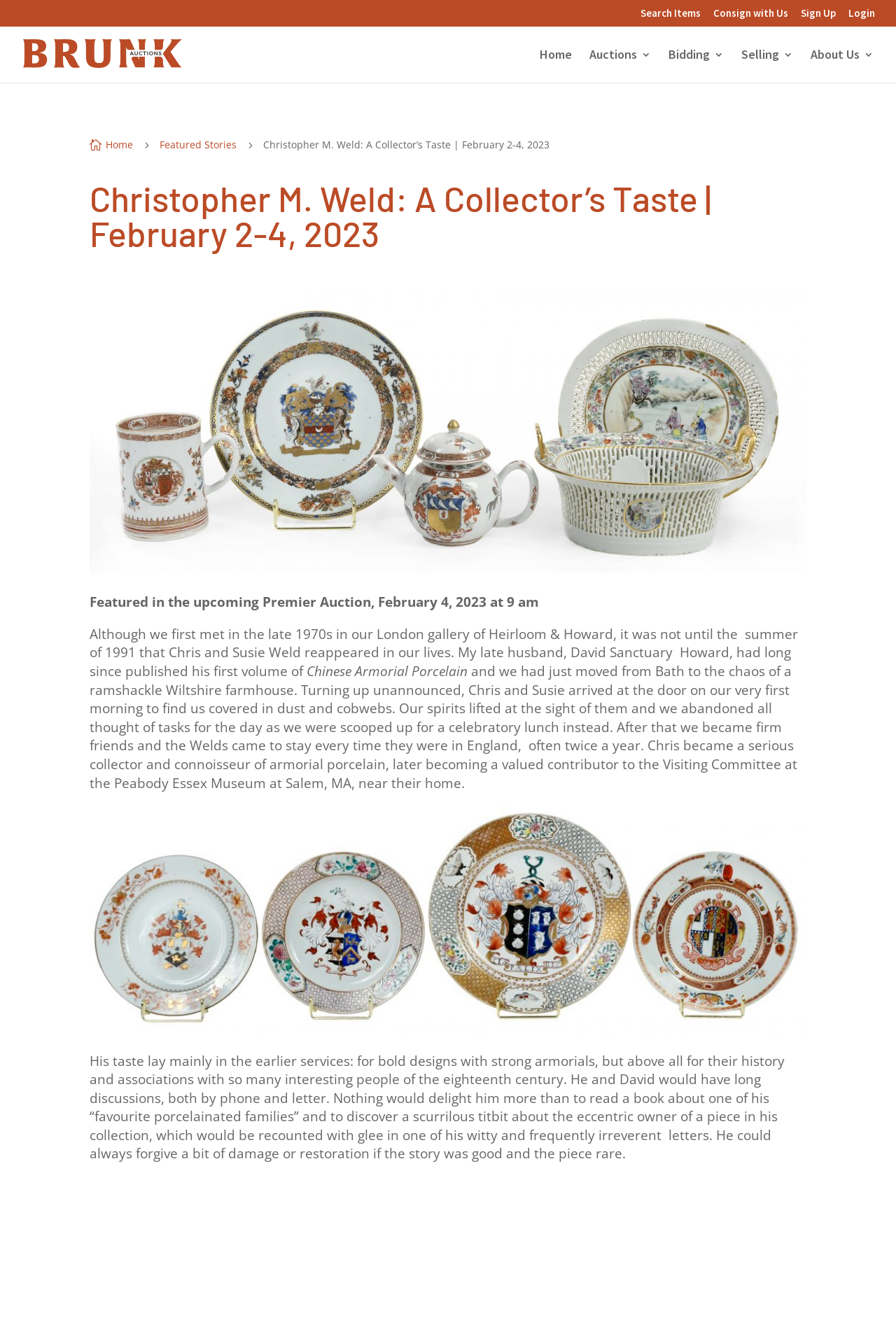Please reply with a single word or brief phrase to the question: 
What is the location of Chris Weld's home?

Salem, MA